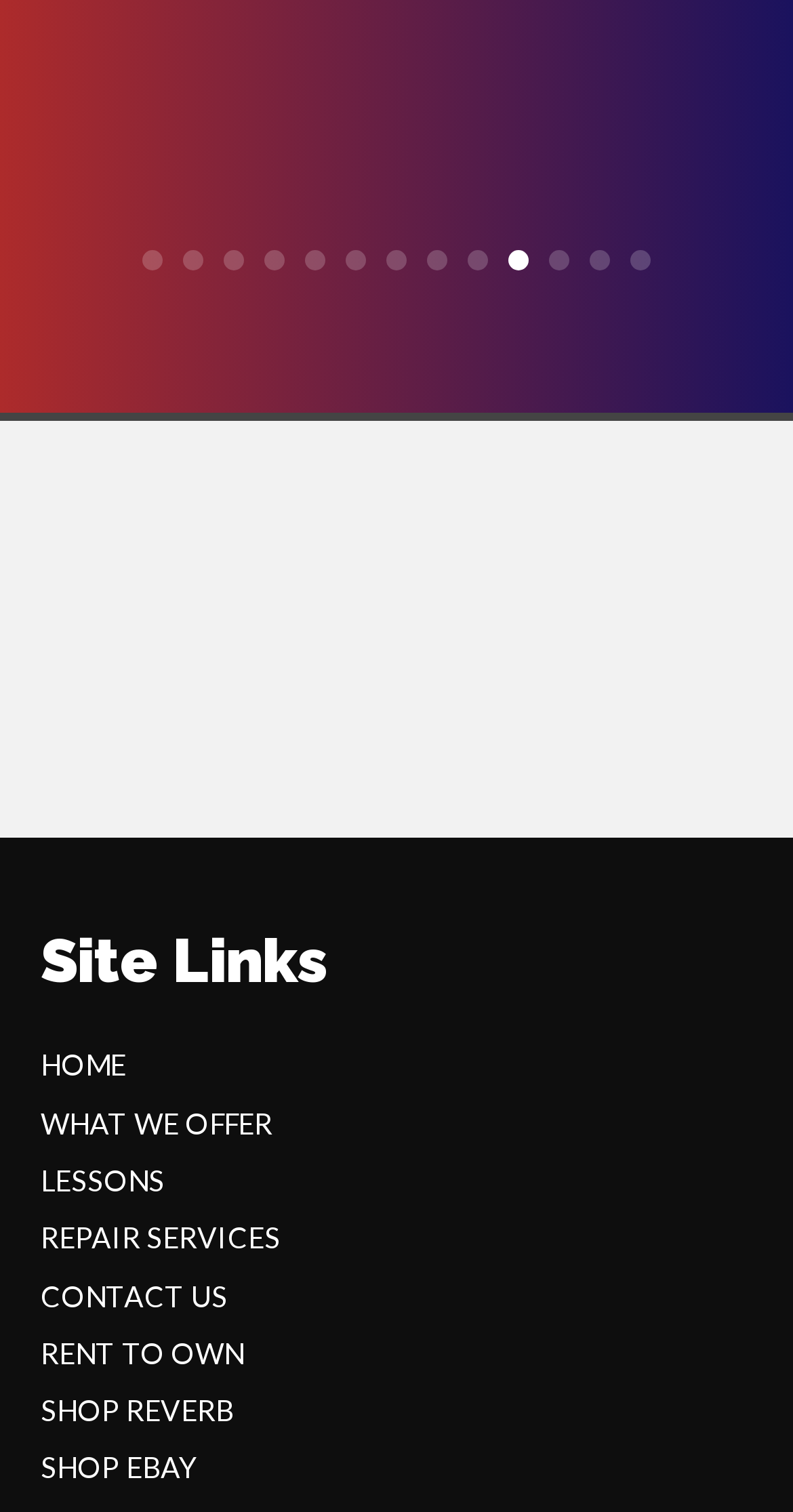Identify the bounding box coordinates of the clickable region to carry out the given instruction: "visit SHOP REVERB".

[0.051, 0.921, 0.295, 0.944]